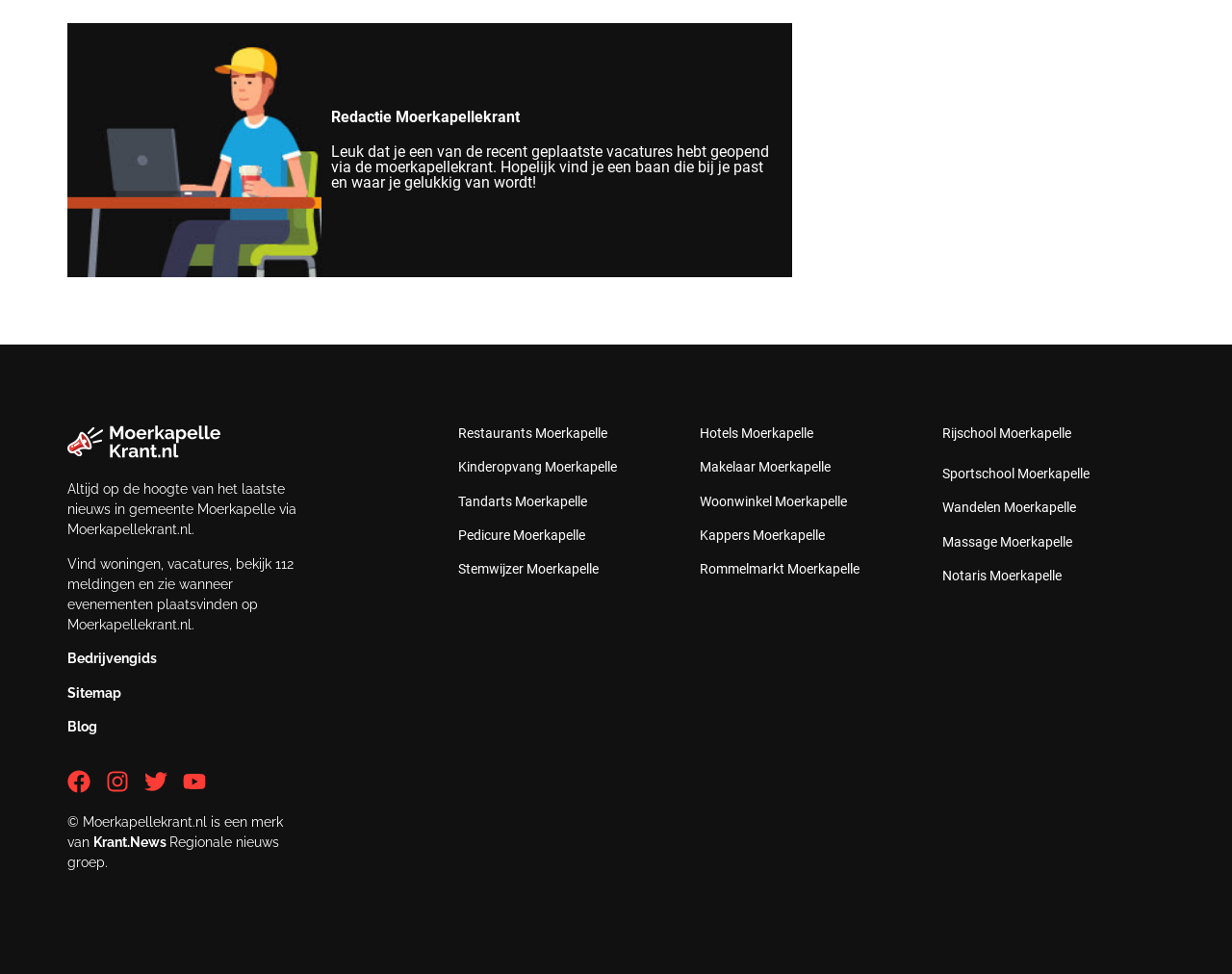What is the name of the website?
Look at the screenshot and provide an in-depth answer.

The name of the website can be found in the top-left corner of the webpage, where it says 'Redactie Moerkapellekrant'.